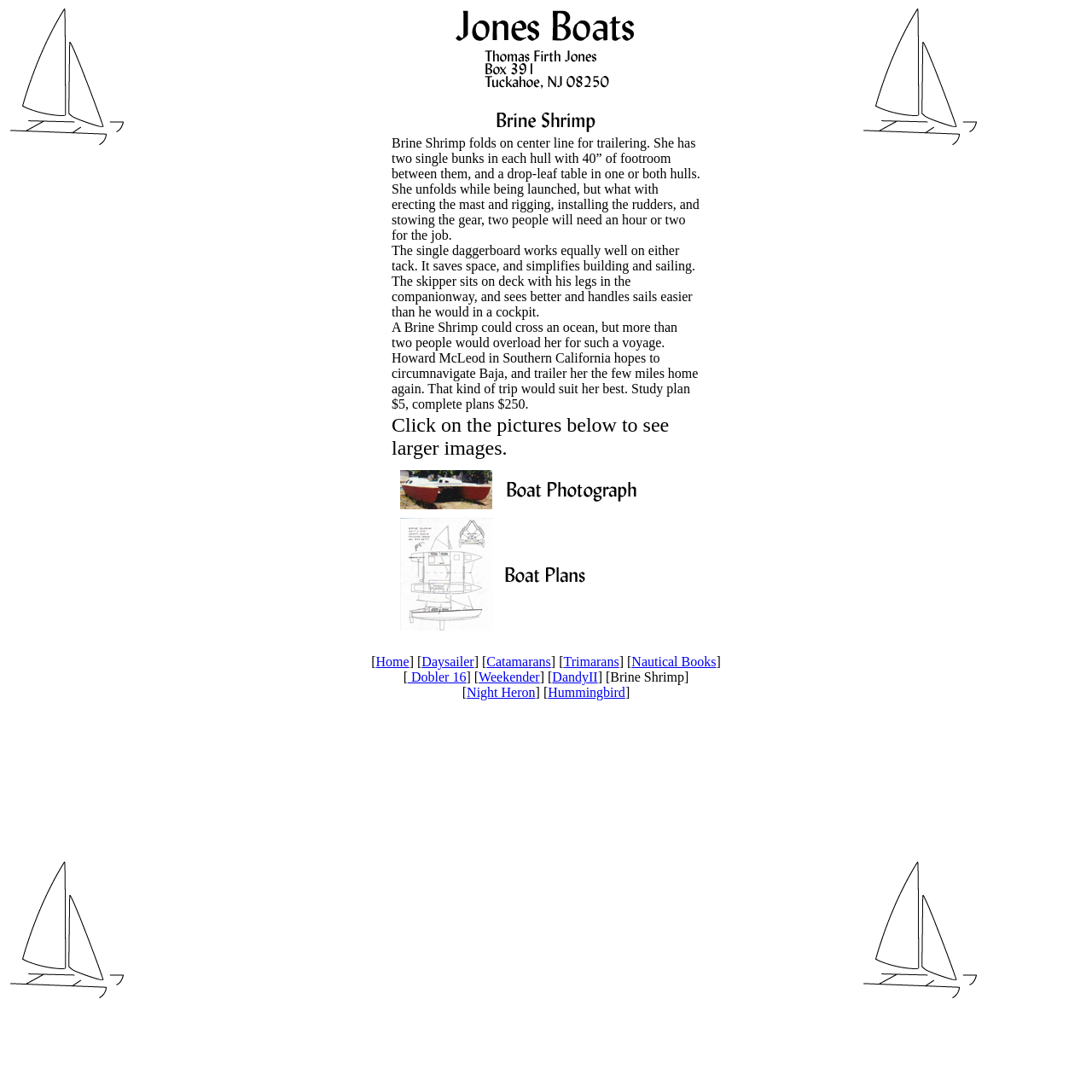Determine the bounding box coordinates for the area you should click to complete the following instruction: "Read the description of Brine Shrimp.".

[0.359, 0.124, 0.641, 0.377]